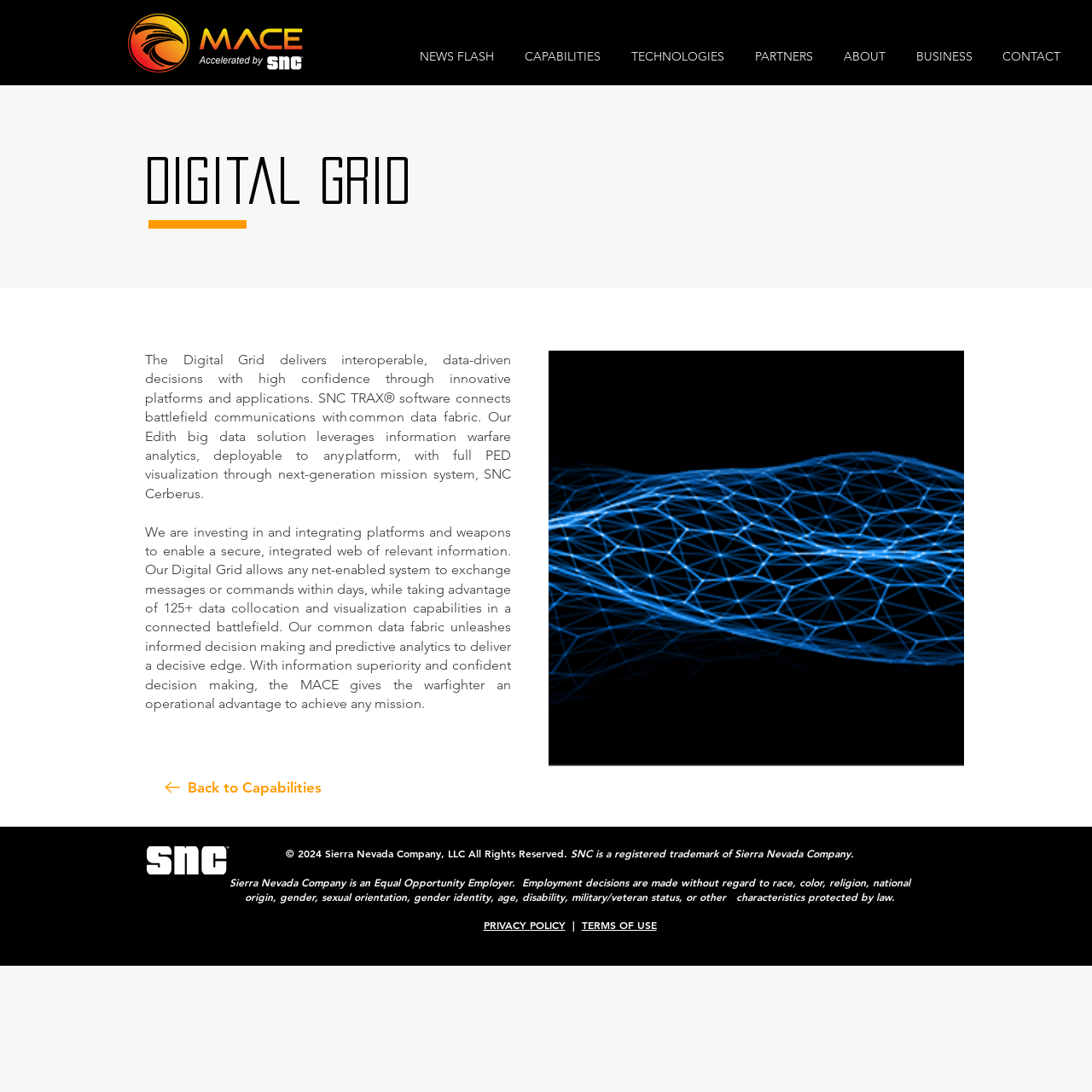Highlight the bounding box coordinates of the region I should click on to meet the following instruction: "Read PRIVACY POLICY".

[0.443, 0.841, 0.518, 0.853]